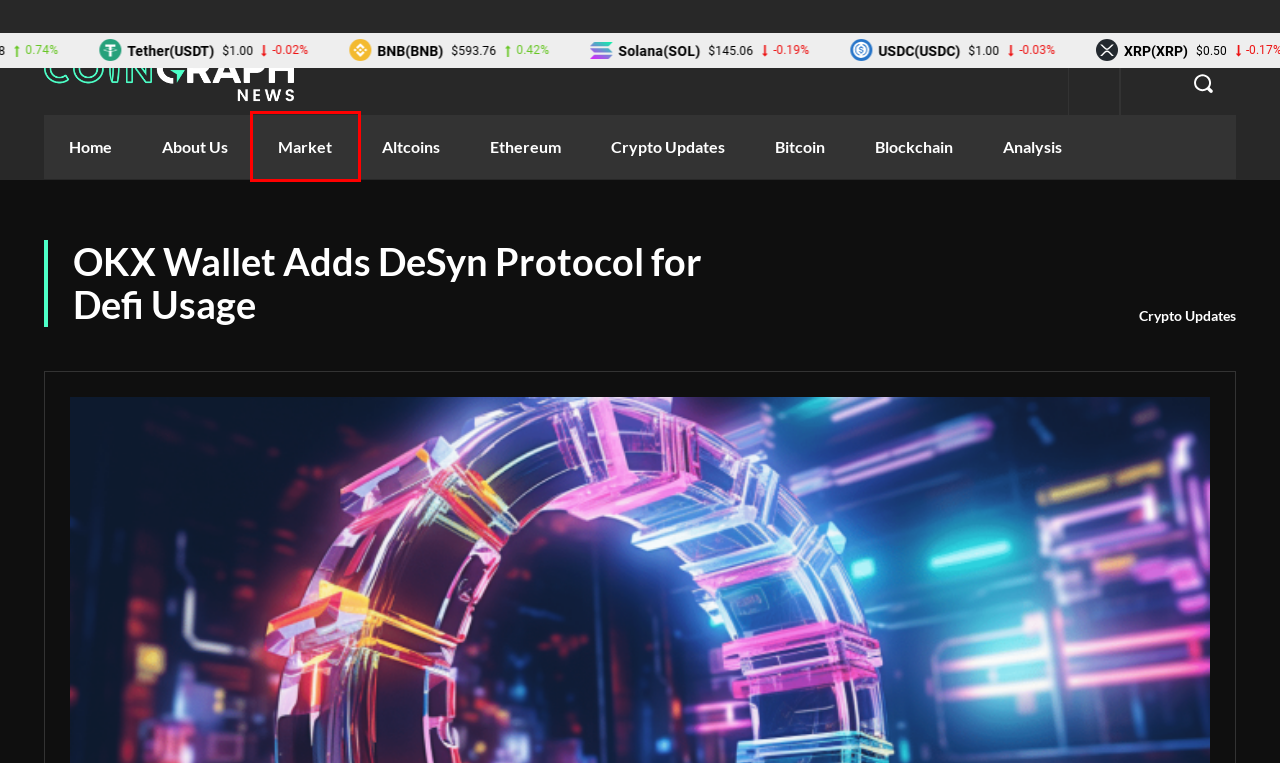Look at the screenshot of a webpage with a red bounding box and select the webpage description that best corresponds to the new page after clicking the element in the red box. Here are the options:
A. Altcoins
B. About Us
C. Bitcoin
D. Crypto Updates
E. Ethereum
F. Market
G. Coingraph | Premier Source of Crypto & Financial News.
H. Analysis

F